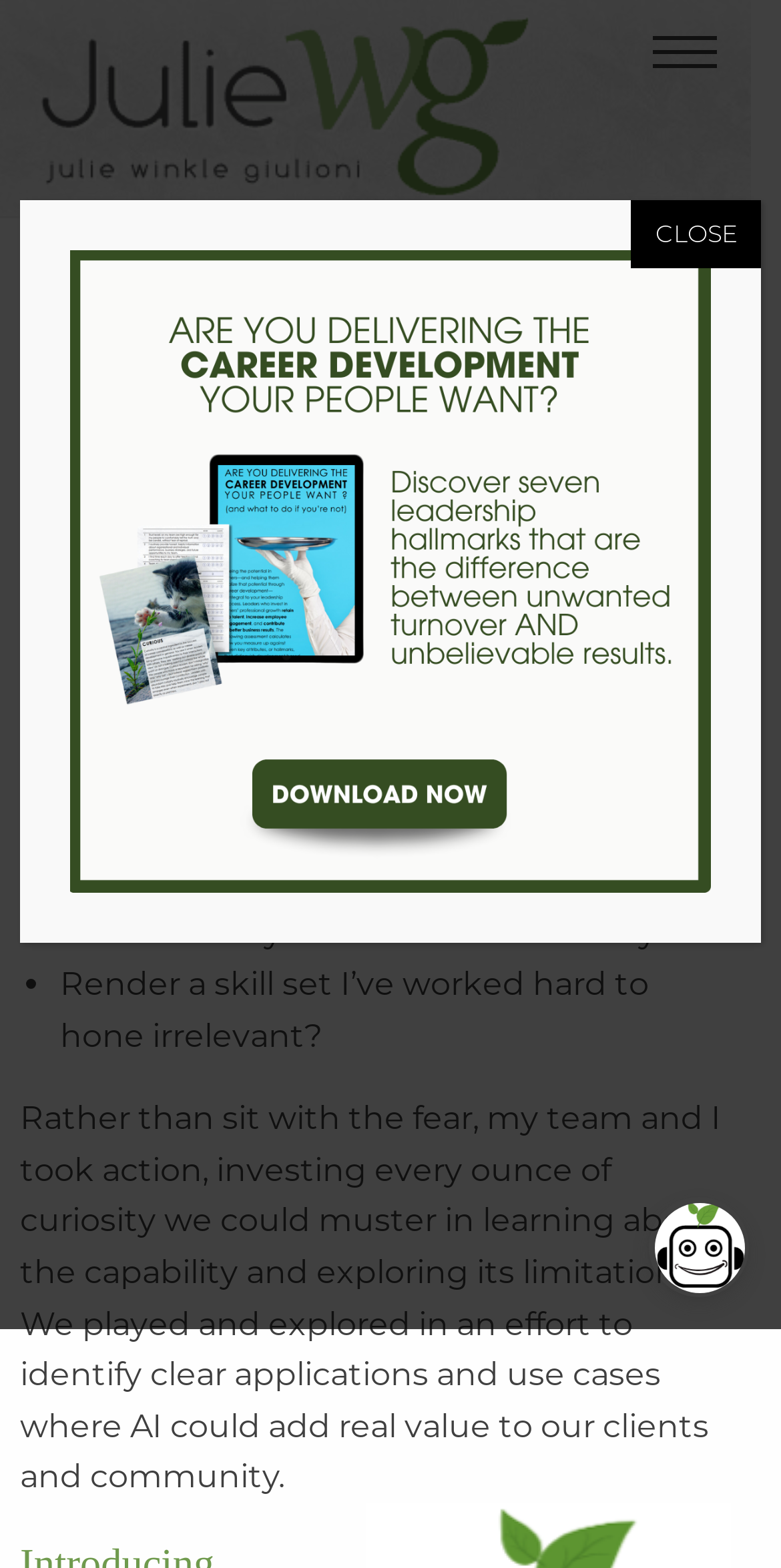Is there a dialog box present on the webpage?
Please provide a single word or phrase in response based on the screenshot.

Yes